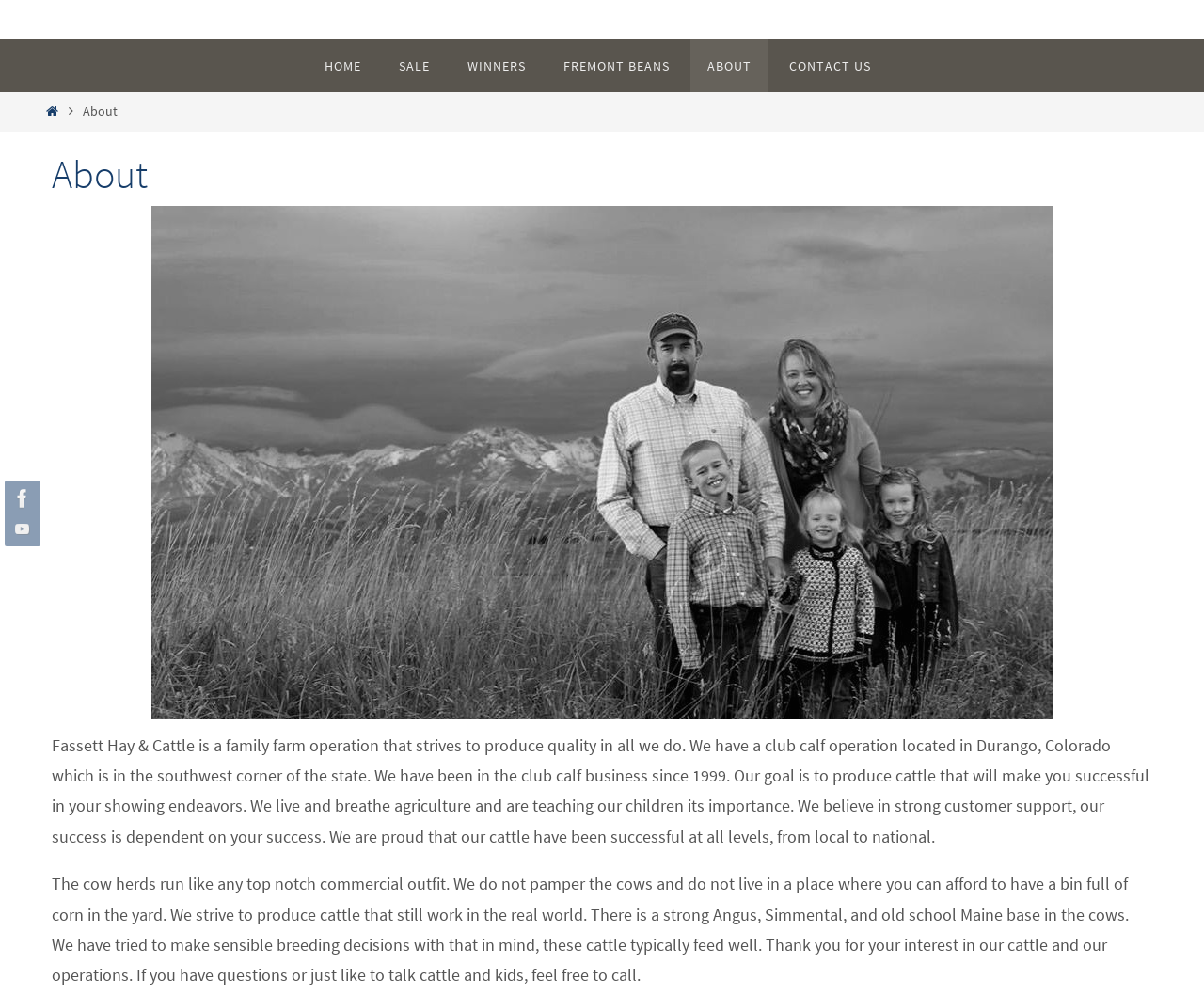What breeds are in the cow herd?
Refer to the image and respond with a one-word or short-phrase answer.

Angus, Simmental, Maine